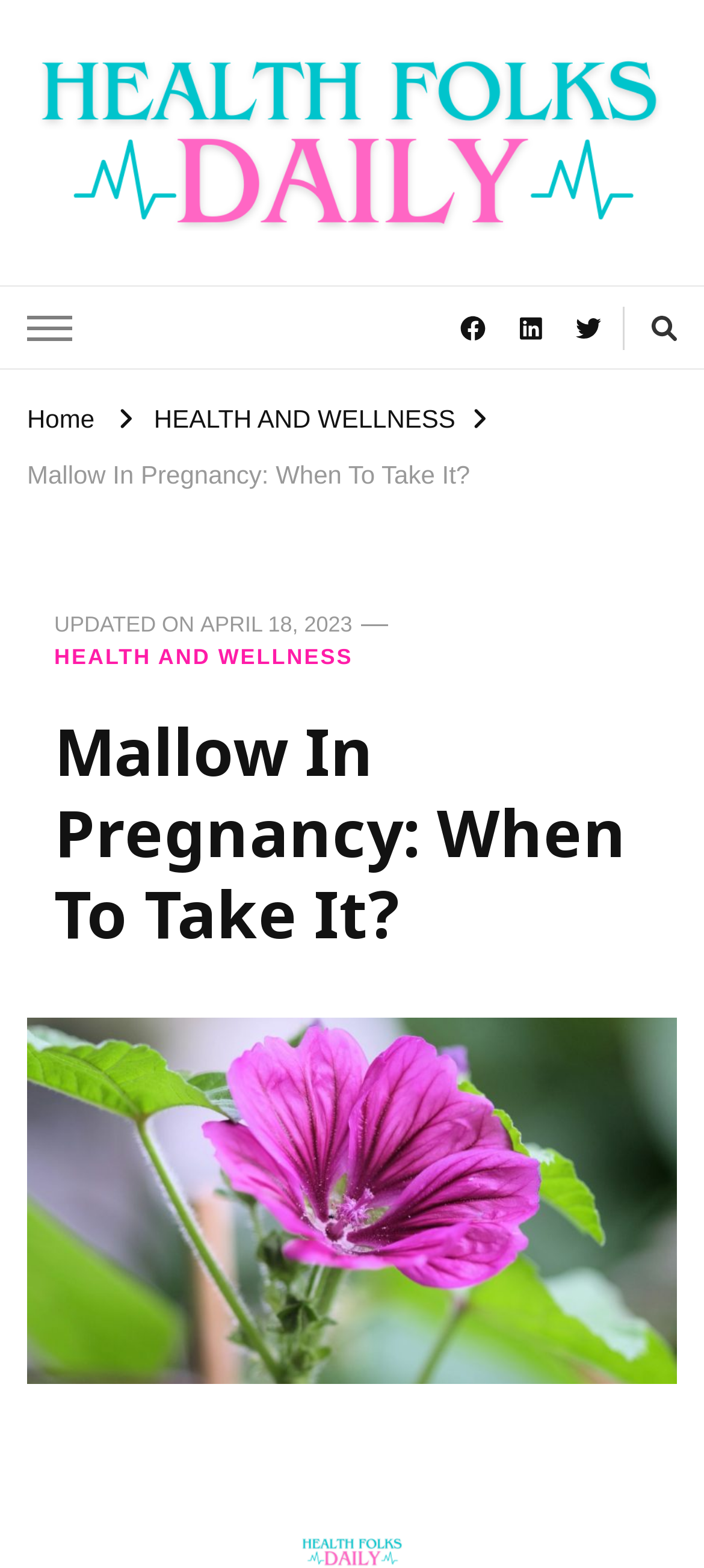Describe all the visual and textual components of the webpage comprehensively.

The webpage is about the topic "Mallow In Pregnancy: When To Take It?" and appears to be a health-related article. At the top left corner, there is a logo of "Health Folks Daily" with a link to the website's homepage. Next to the logo, there is a text "Healthy News & Updates". 

Below the logo, there are three social media links and a button that is not expanded. On the right side of the top section, there is another button that is not expanded. 

The main content of the webpage starts with a link to the current article "Mallow In Pregnancy: When To Take It?" which is also the title of the webpage. Below the title, there is a section with the updated date "APRIL 18, 2023" and a category label "HEALTH AND WELLNESS". 

The main title "Mallow In Pregnancy: When To Take It?" is repeated as a heading, followed by a large image related to the topic, which takes up most of the remaining space on the webpage. The image is described as "Mallow In Pregnancy When To Take It". 

On the top navigation bar, there are links to "Home" and "HEALTH AND WELLNESS" categories.